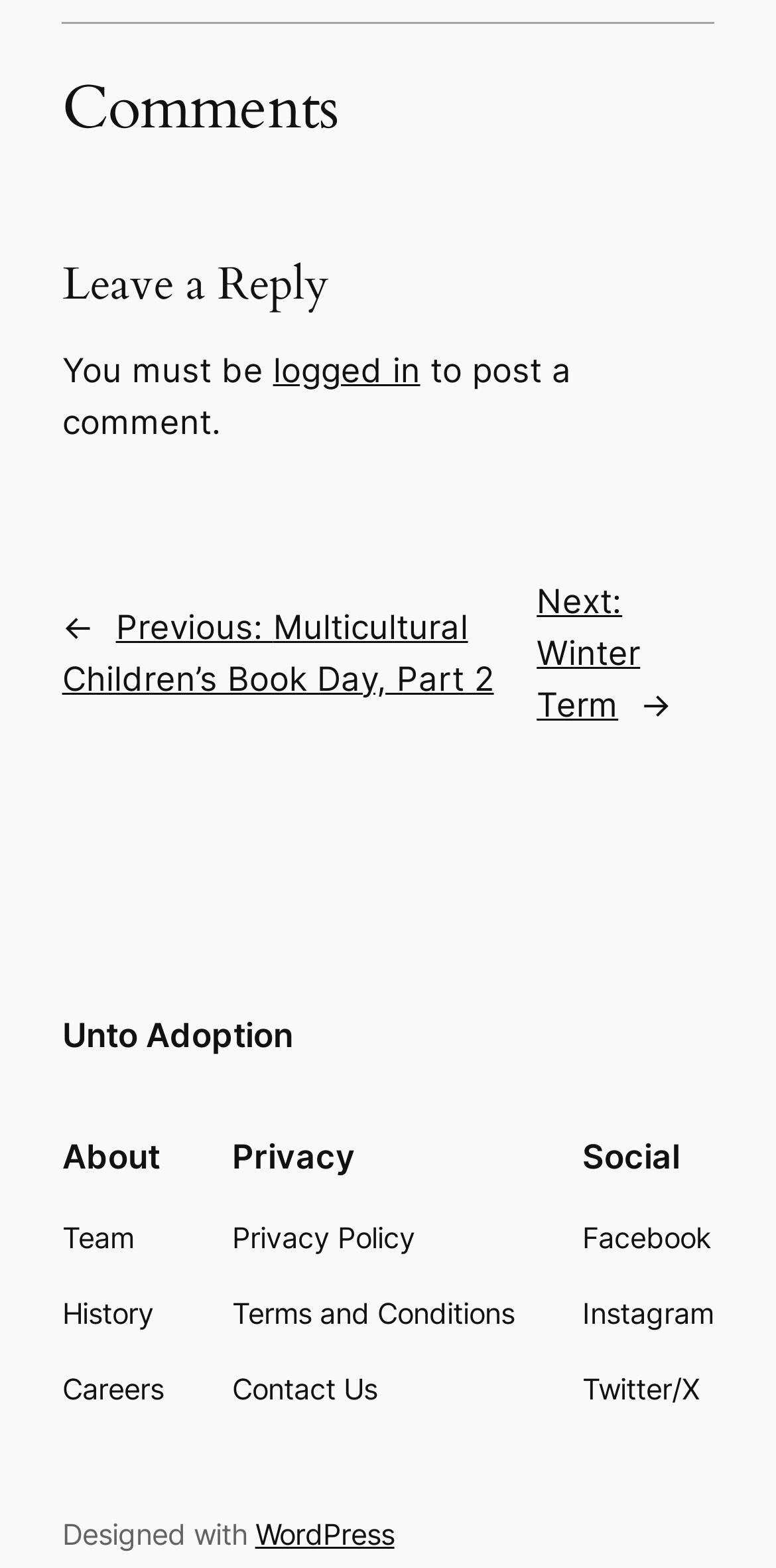What is the name of the image link?
Make sure to answer the question with a detailed and comprehensive explanation.

The image link can be found by looking at the element with the type 'image' and the text 'Unto Adoption' which has a bounding box coordinate of [0.08, 0.594, 0.131, 0.619].